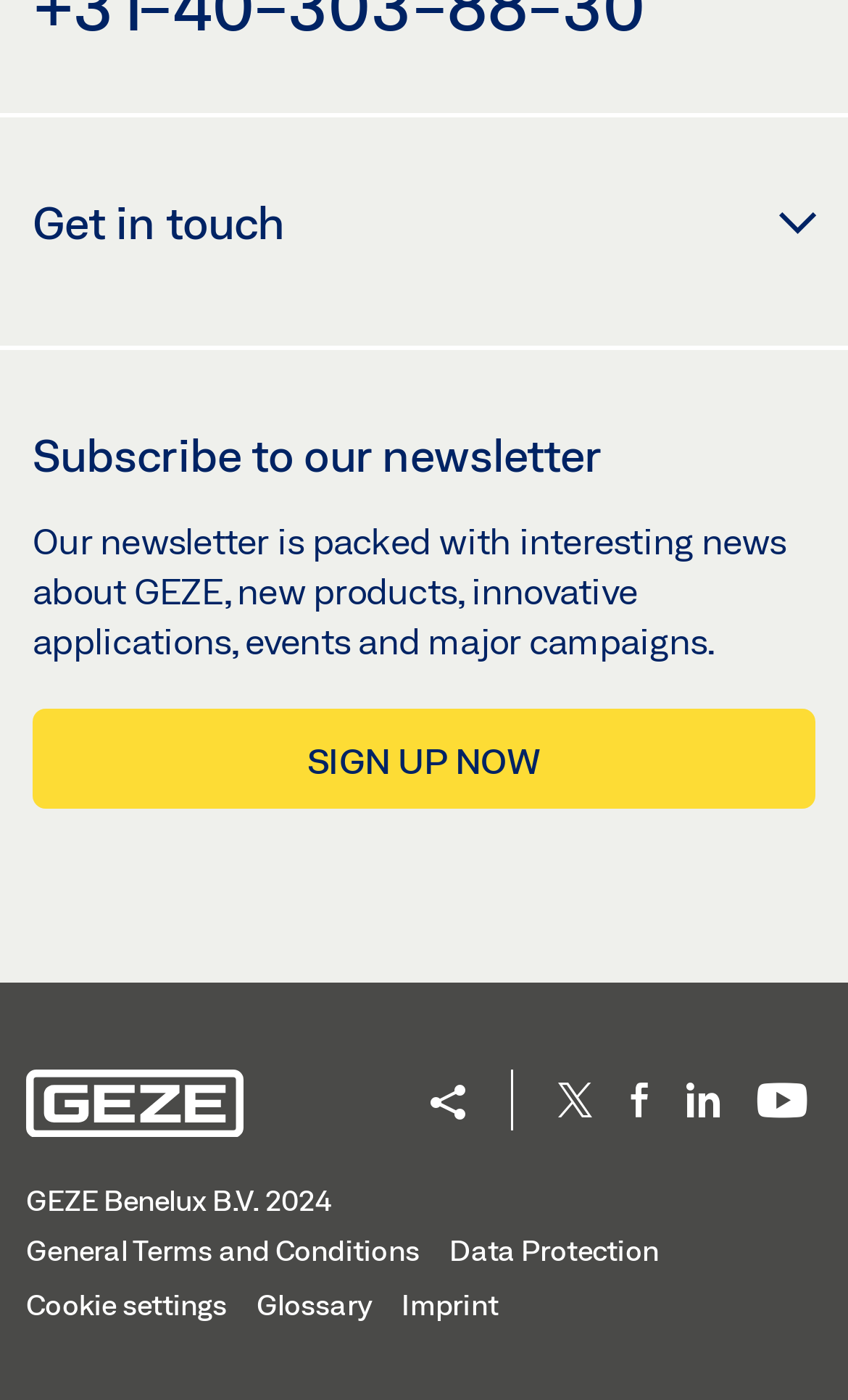Identify the bounding box coordinates of the clickable region to carry out the given instruction: "Subscribe to the newsletter".

[0.038, 0.507, 0.962, 0.577]